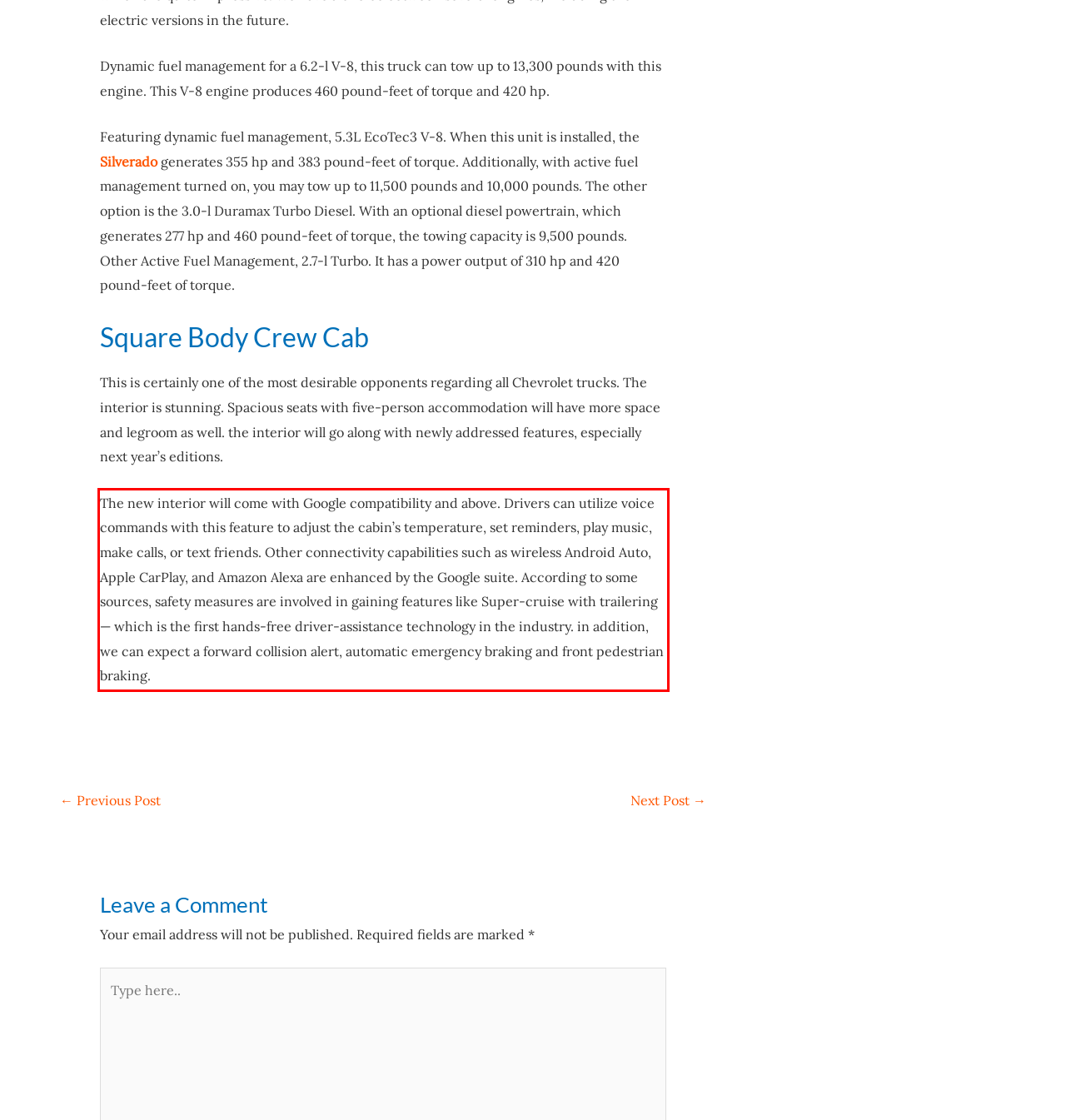Observe the screenshot of the webpage, locate the red bounding box, and extract the text content within it.

The new interior will come with Google compatibility and above. Drivers can utilize voice commands with this feature to adjust the cabin’s temperature, set reminders, play music, make calls, or text friends. Other connectivity capabilities such as wireless Android Auto, Apple CarPlay, and Amazon Alexa are enhanced by the Google suite. According to some sources, safety measures are involved in gaining features like Super-cruise with trailering — which is the first hands-free driver-assistance technology in the industry. in addition, we can expect a forward collision alert, automatic emergency braking and front pedestrian braking.